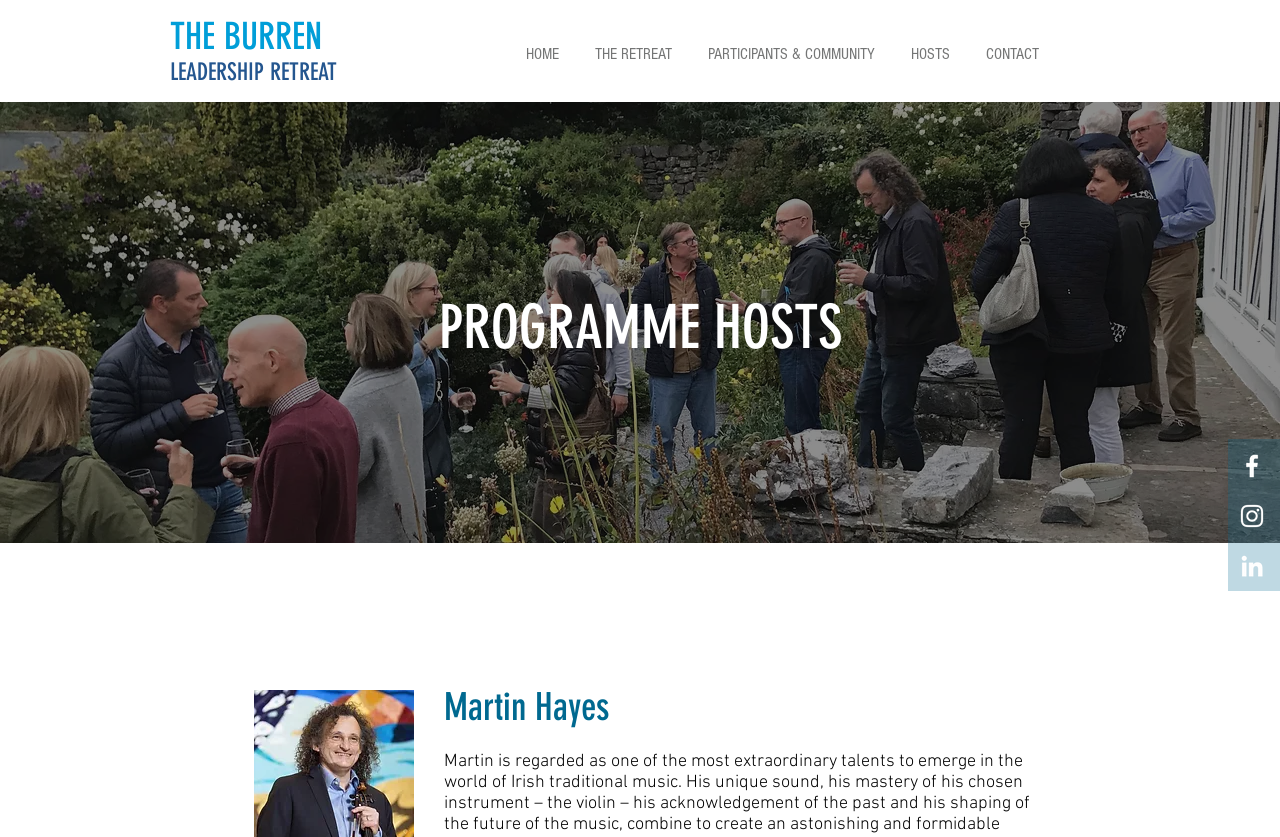Answer the question below with a single word or a brief phrase: 
Who is one of the programme hosts?

Martin Hayes